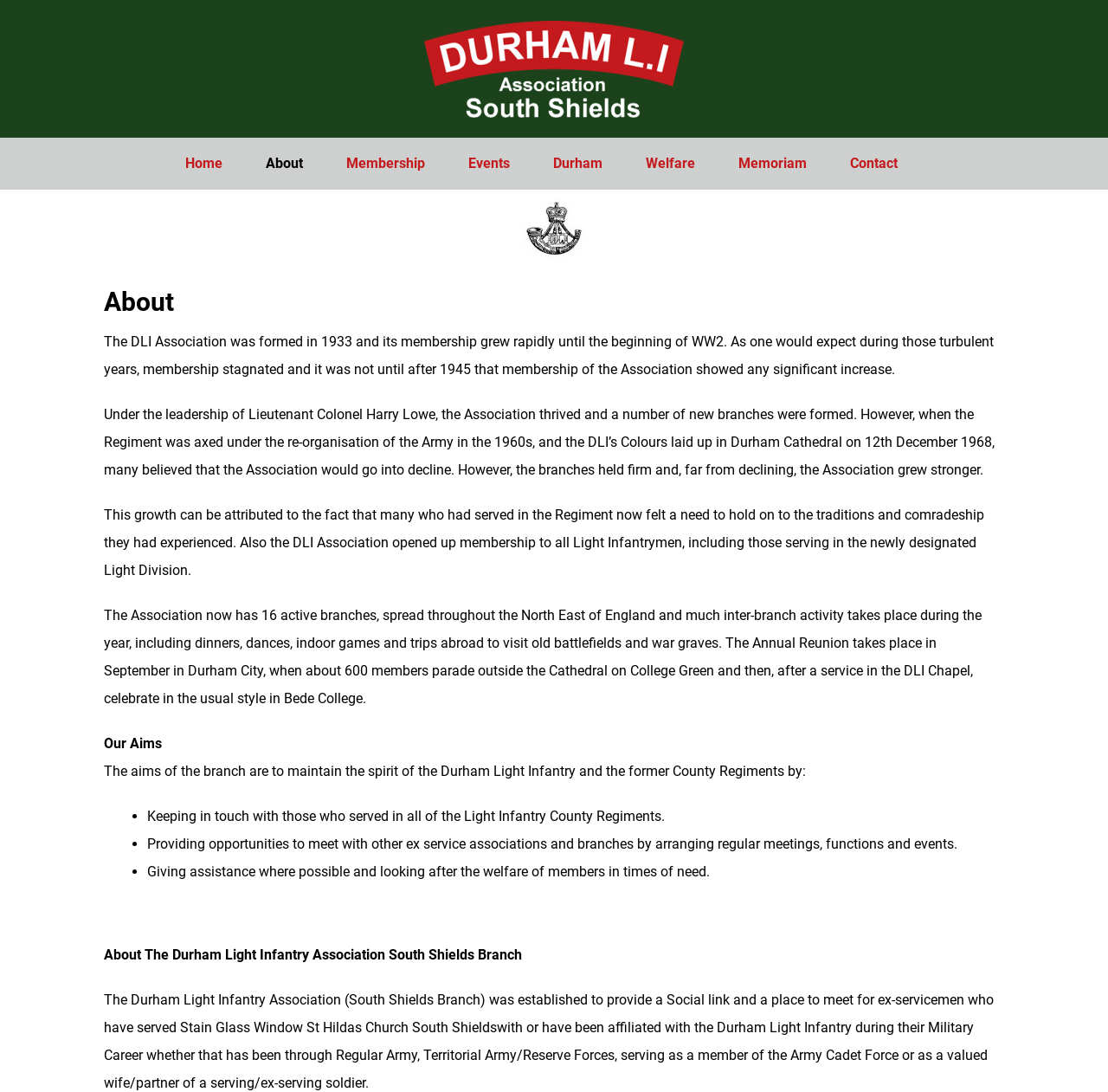What is the purpose of the DLI Association?
Please respond to the question with a detailed and informative answer.

The aims of the branch are to maintain the spirit of the Durham Light Infantry and the former County Regiments by keeping in touch with those who served, providing opportunities to meet, and giving assistance where possible.